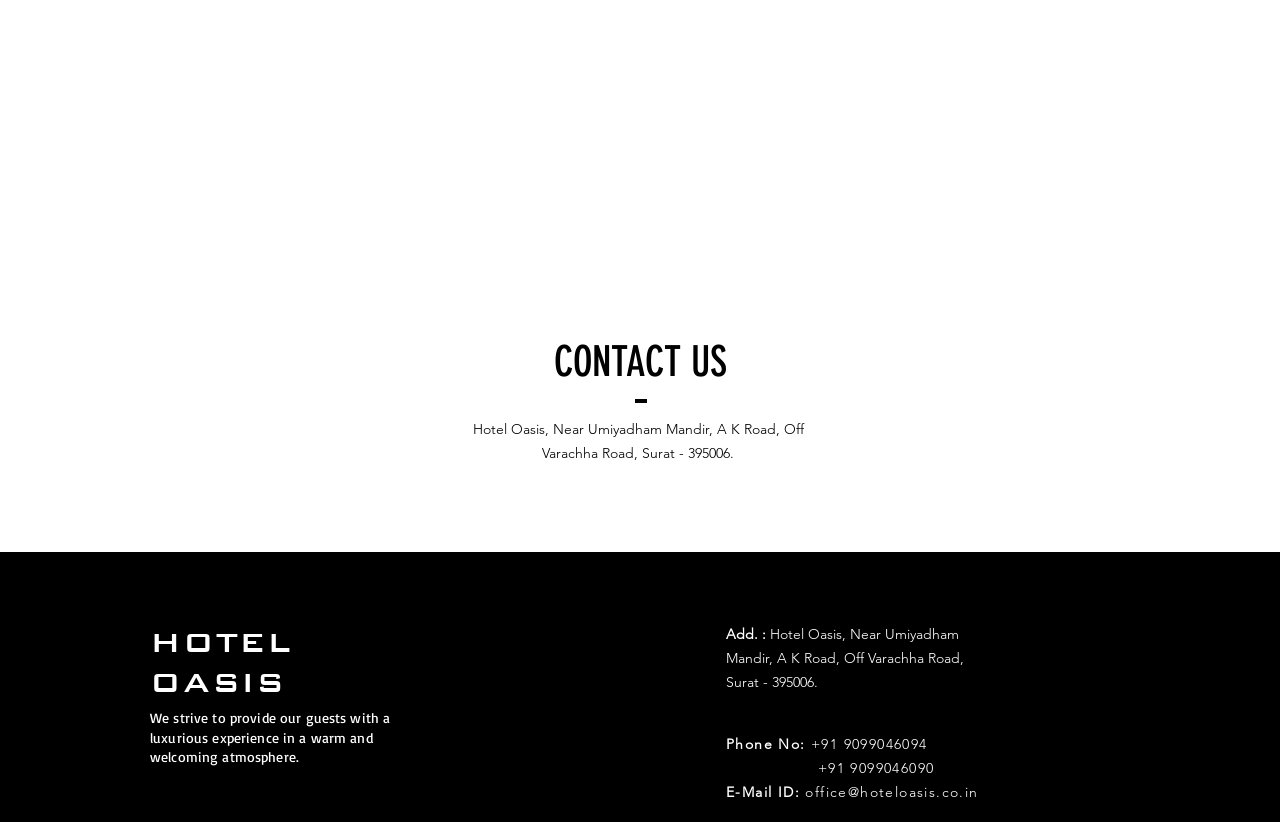Please identify the bounding box coordinates of the area that needs to be clicked to fulfill the following instruction: "View contact information."

[0.369, 0.511, 0.628, 0.562]